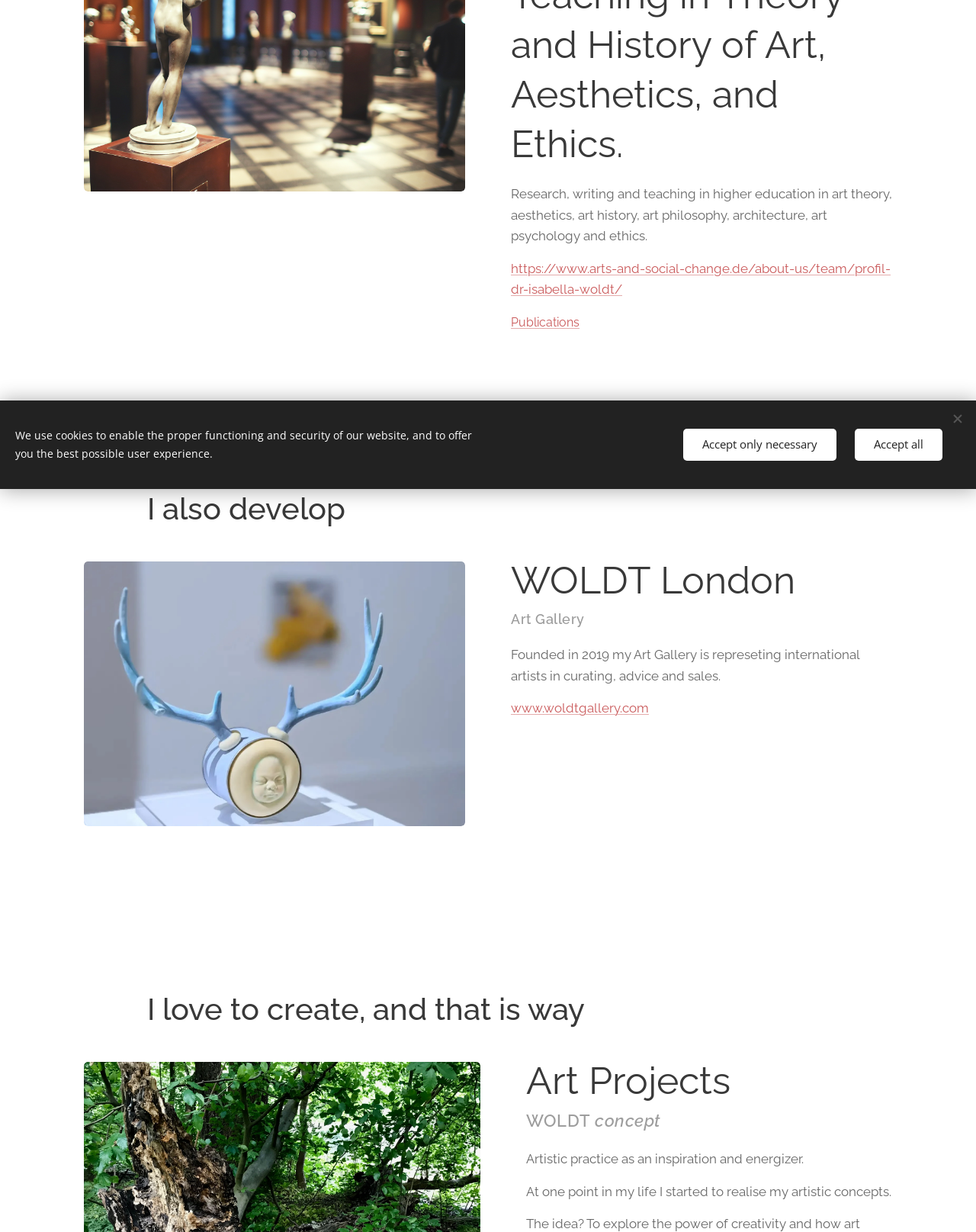Find the bounding box of the UI element described as: "Accept only necessary". The bounding box coordinates should be given as four float values between 0 and 1, i.e., [left, top, right, bottom].

[0.7, 0.348, 0.857, 0.373]